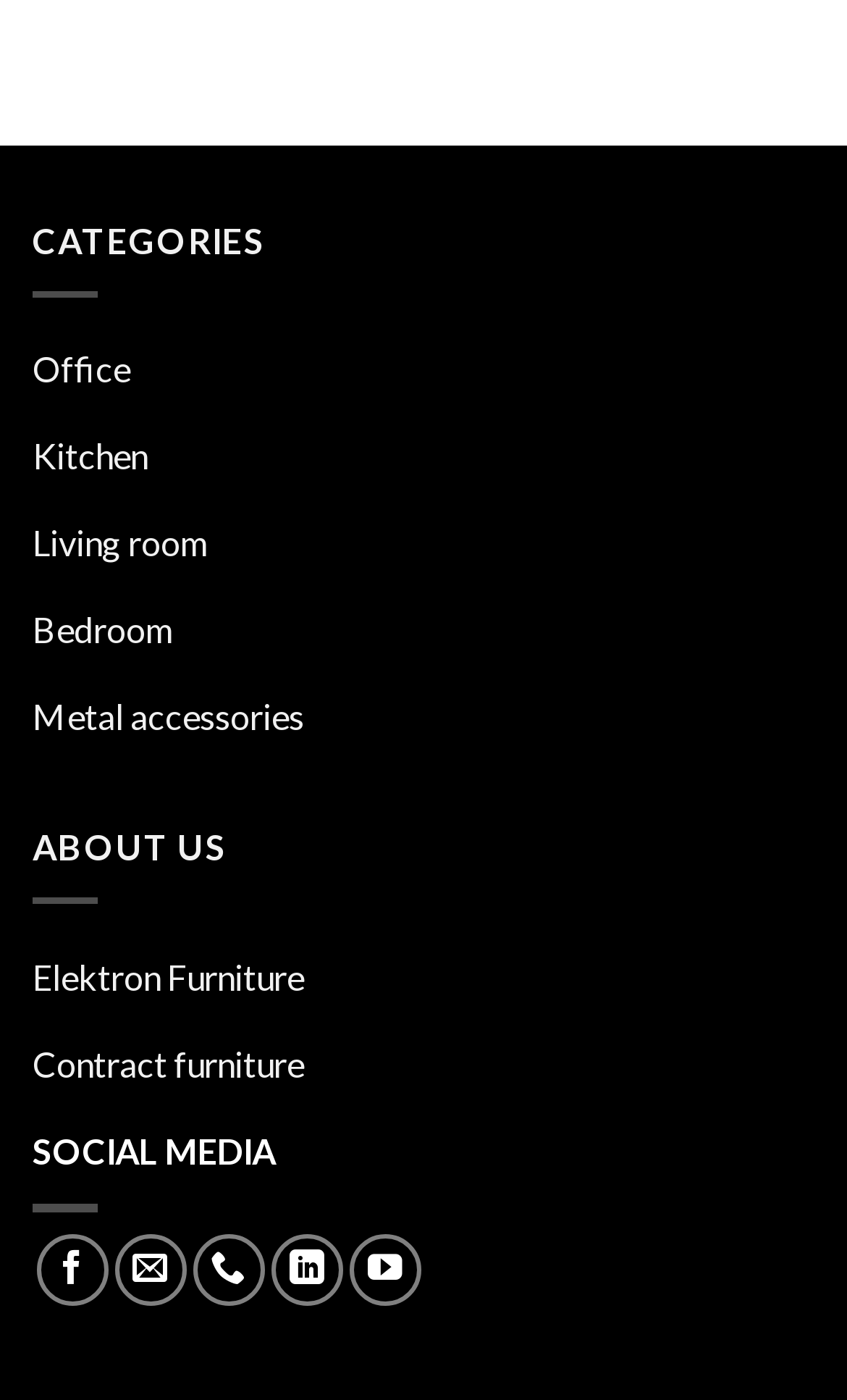What is the first category listed?
Carefully examine the image and provide a detailed answer to the question.

I looked at the 'CATEGORIES' section and found the first link listed is 'Office'.